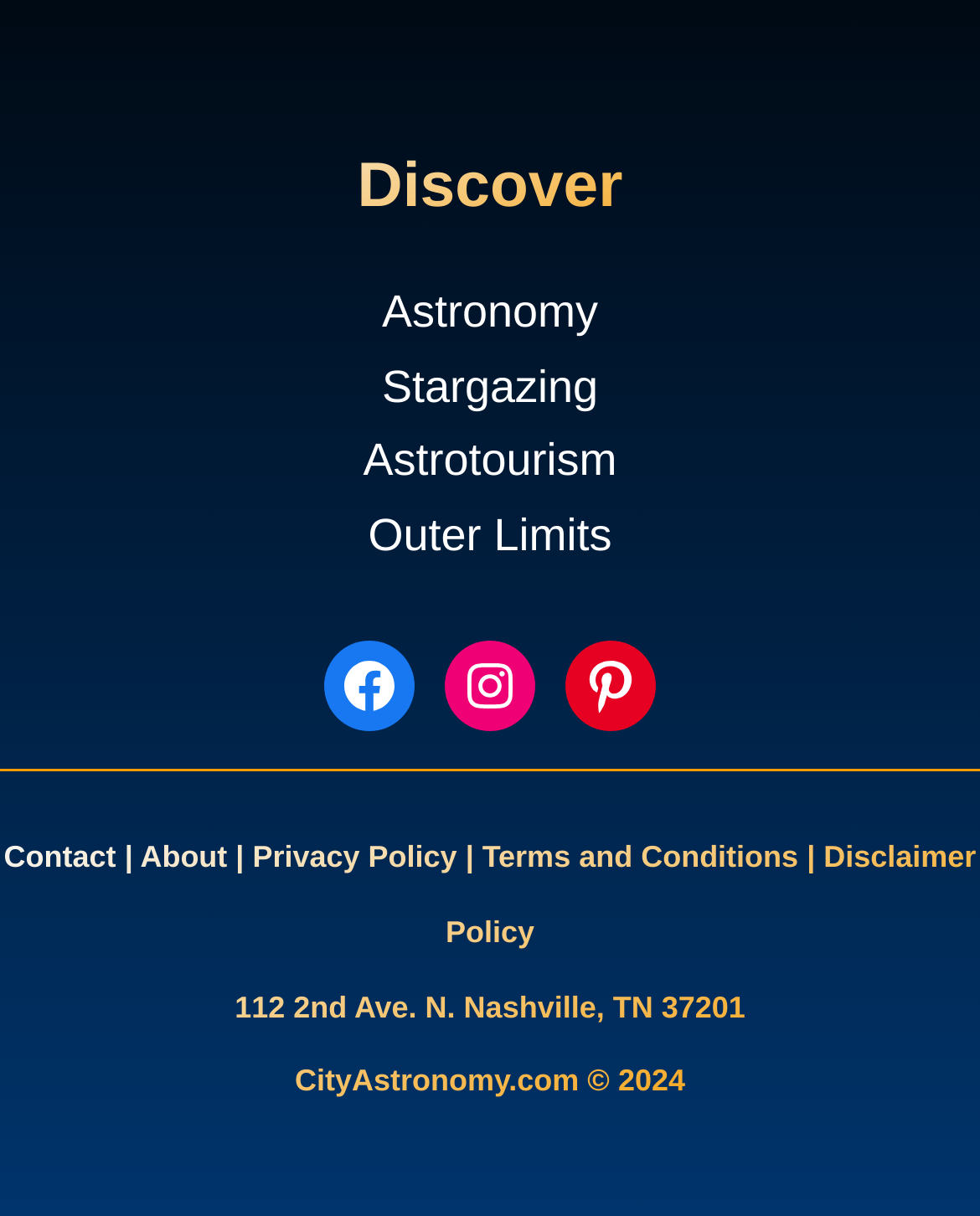Analyze the image and answer the question with as much detail as possible: 
What is the address of the website's physical location?

The address of the website's physical location is mentioned at the bottom of the webpage, which is 112 2nd Ave. N. Nashville, TN 37201, indicating that the website is based in Nashville, Tennessee.